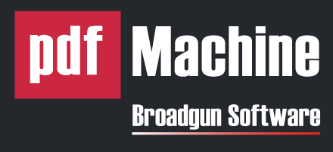Craft a descriptive caption that covers all aspects of the image.

The image prominently features the logo of "pdfMachine," a software product developed by Broadgun Software. The logo prominently displays the word "pdf" in bold red letters, with "Machine" in a larger, white font beneath. The sleek design reflects modern sophistication, suitable for technology and software sectors. Accompanying the name is the branding label "Broadgun Software," which is styled in a contemporary font, emphasizing the company’s identity. The background is a dark color, enhancing the visibility and striking contrast of the logo, making it eye-catching for promotional materials or a website header, particularly in contexts relating to document management and PDF solutions.